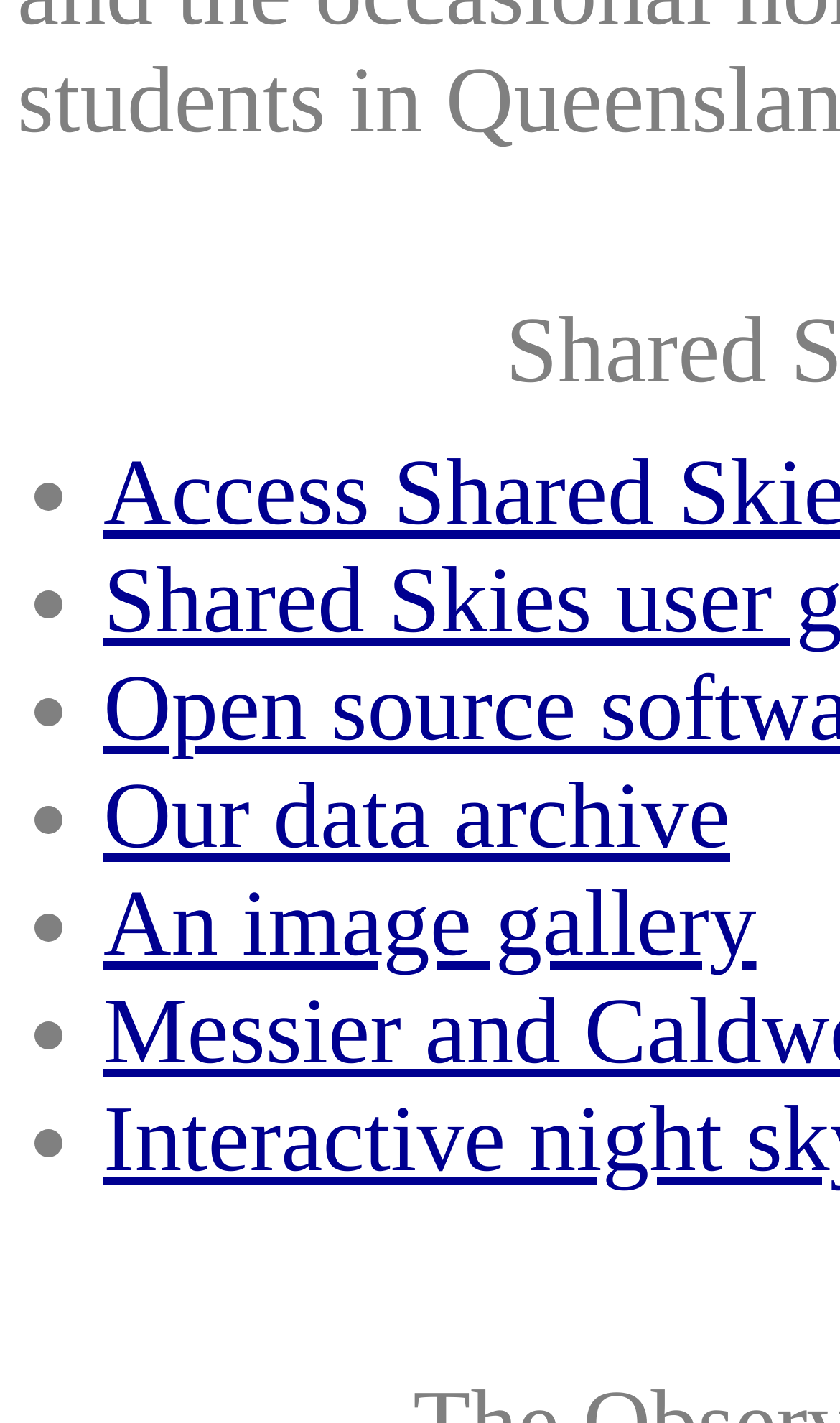What is the second link on the webpage?
Please provide a single word or phrase as the answer based on the screenshot.

An image gallery